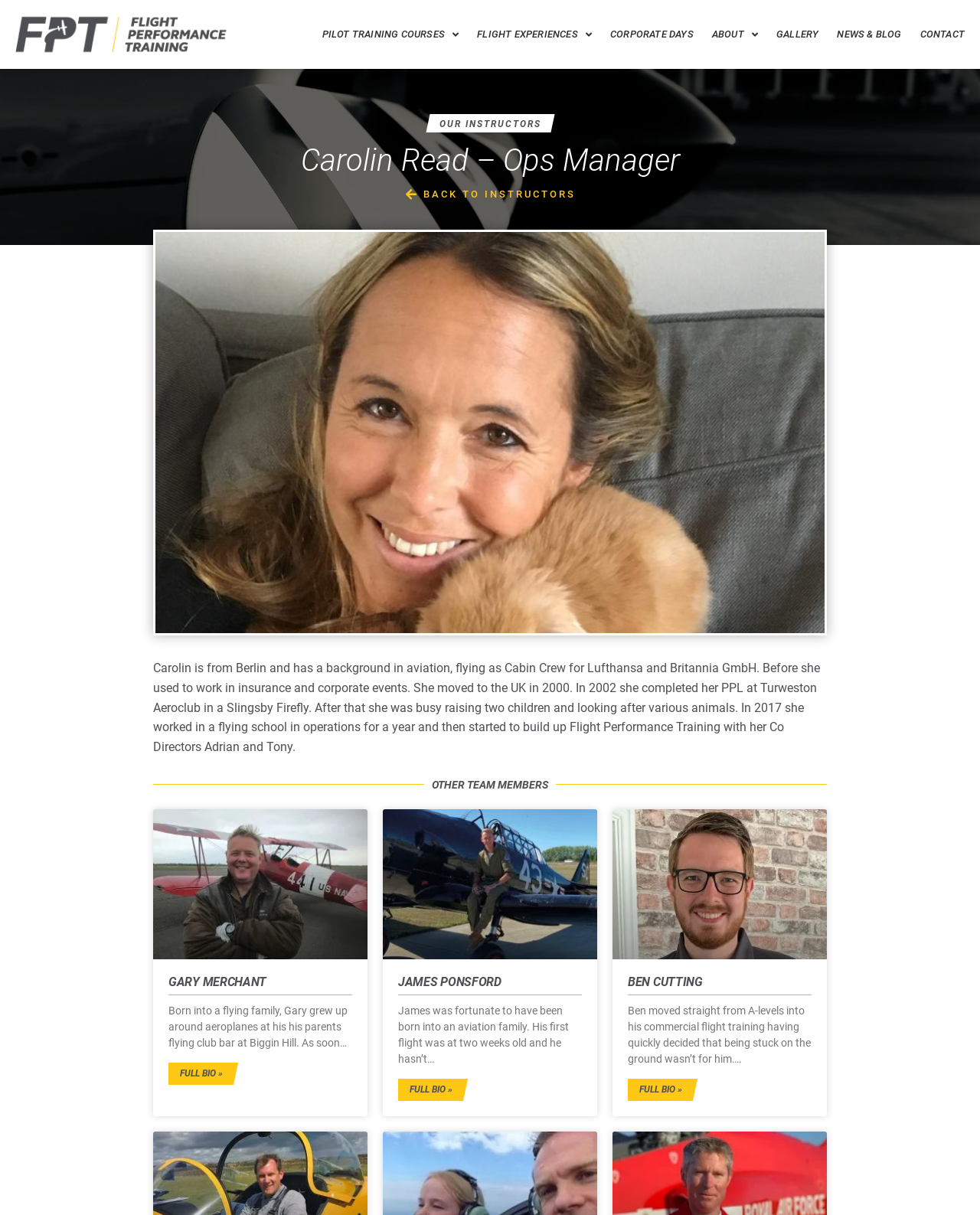Determine the primary headline of the webpage.

Carolin Read – Ops Manager